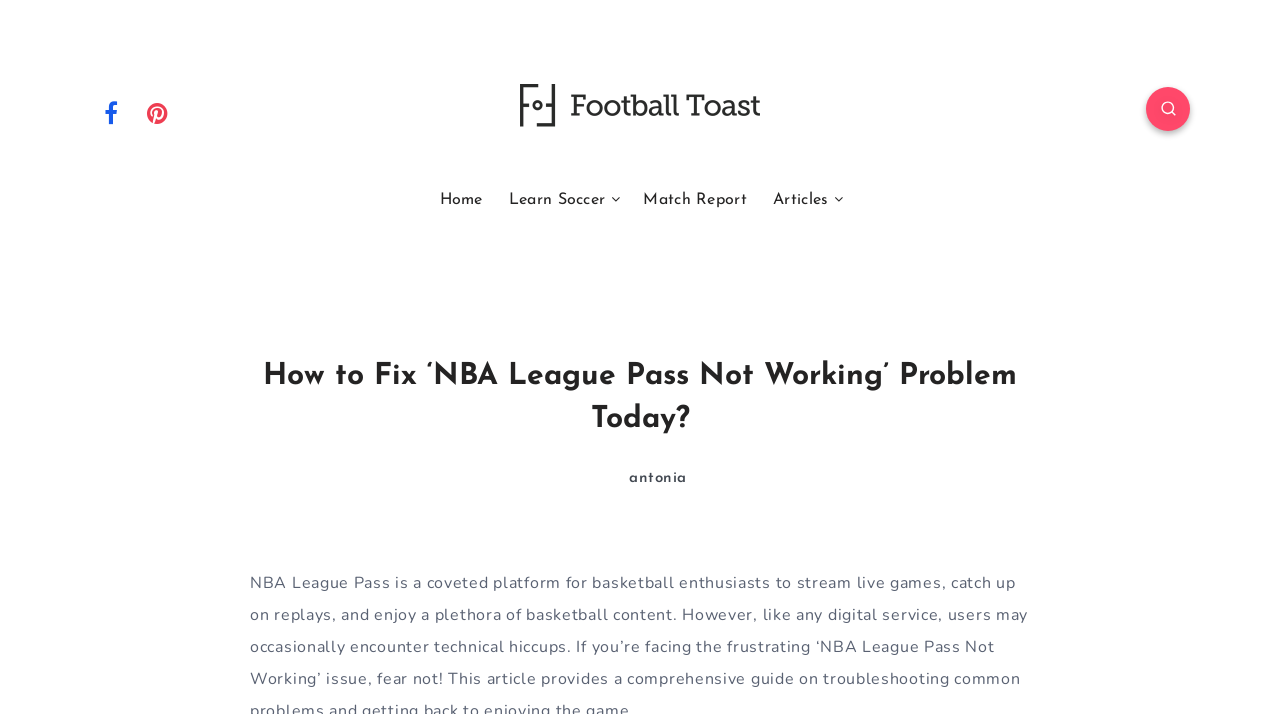Who is the author of the article?
Please utilize the information in the image to give a detailed response to the question.

The author of the article can be determined by looking at the link 'antonia' located below the heading, indicating that Antonia is the author of the article.